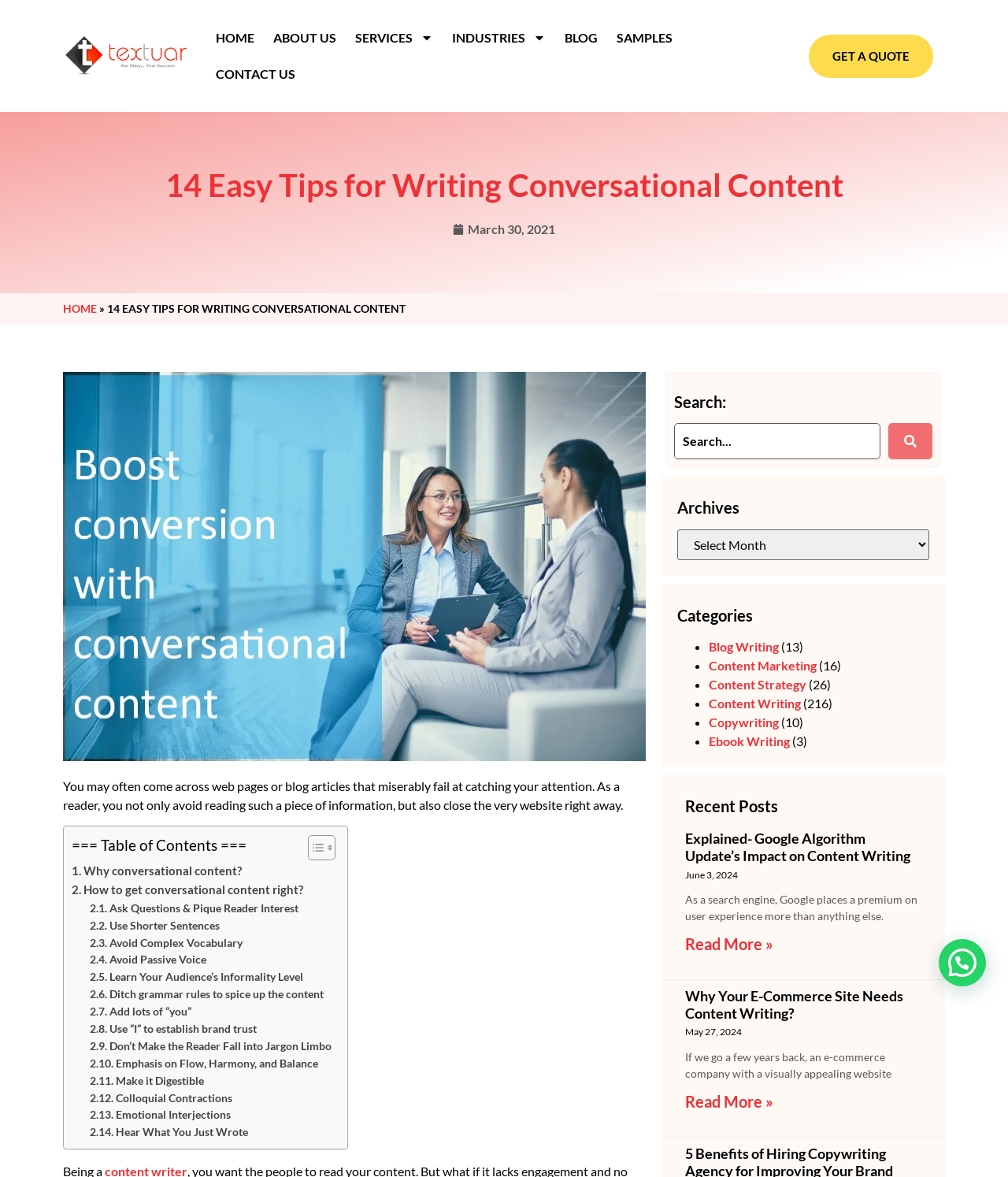How many categories are listed?
Look at the image and respond with a one-word or short phrase answer.

7